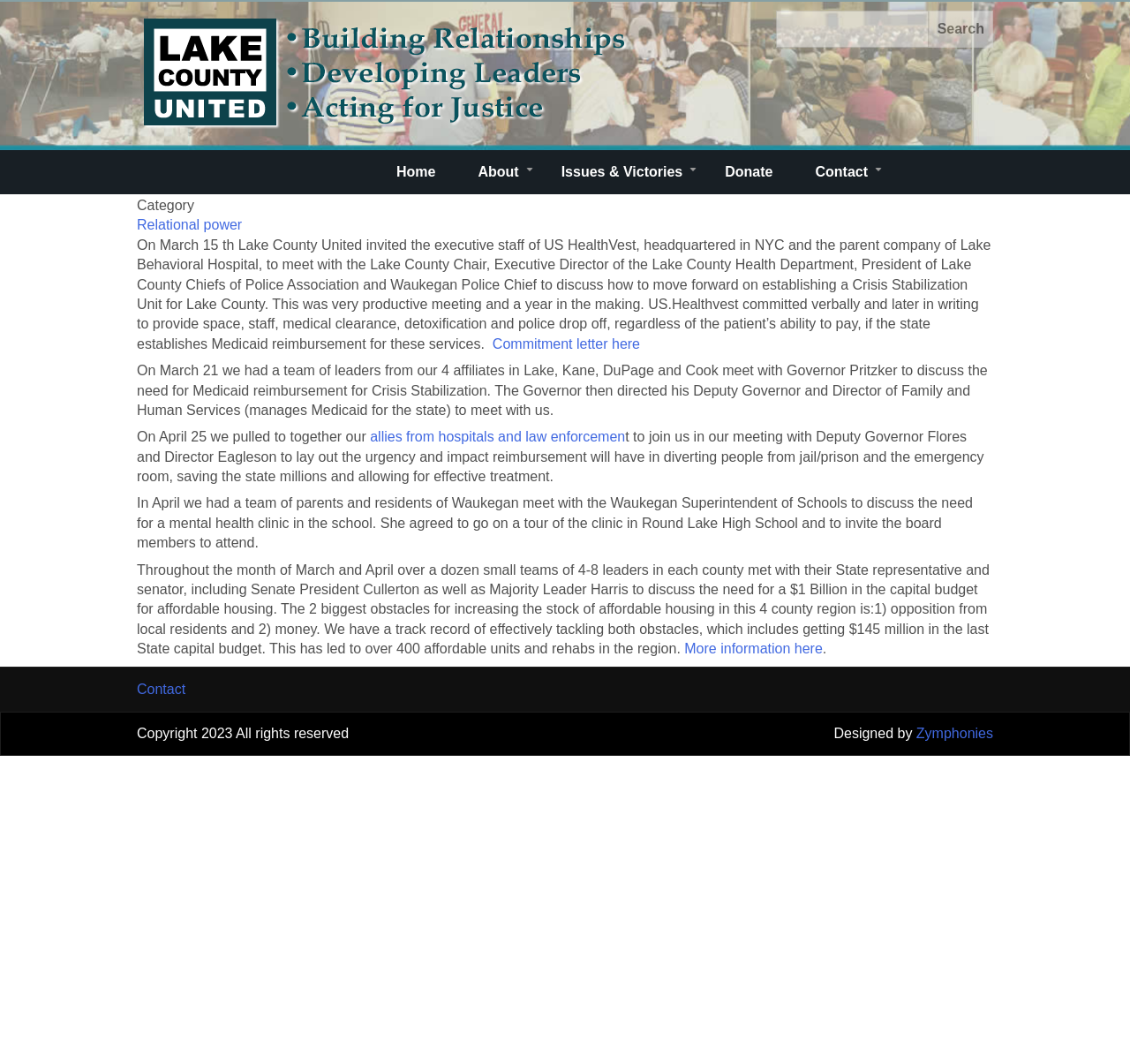Please locate the bounding box coordinates of the element that should be clicked to complete the given instruction: "Contact us".

[0.121, 0.635, 0.18, 0.661]